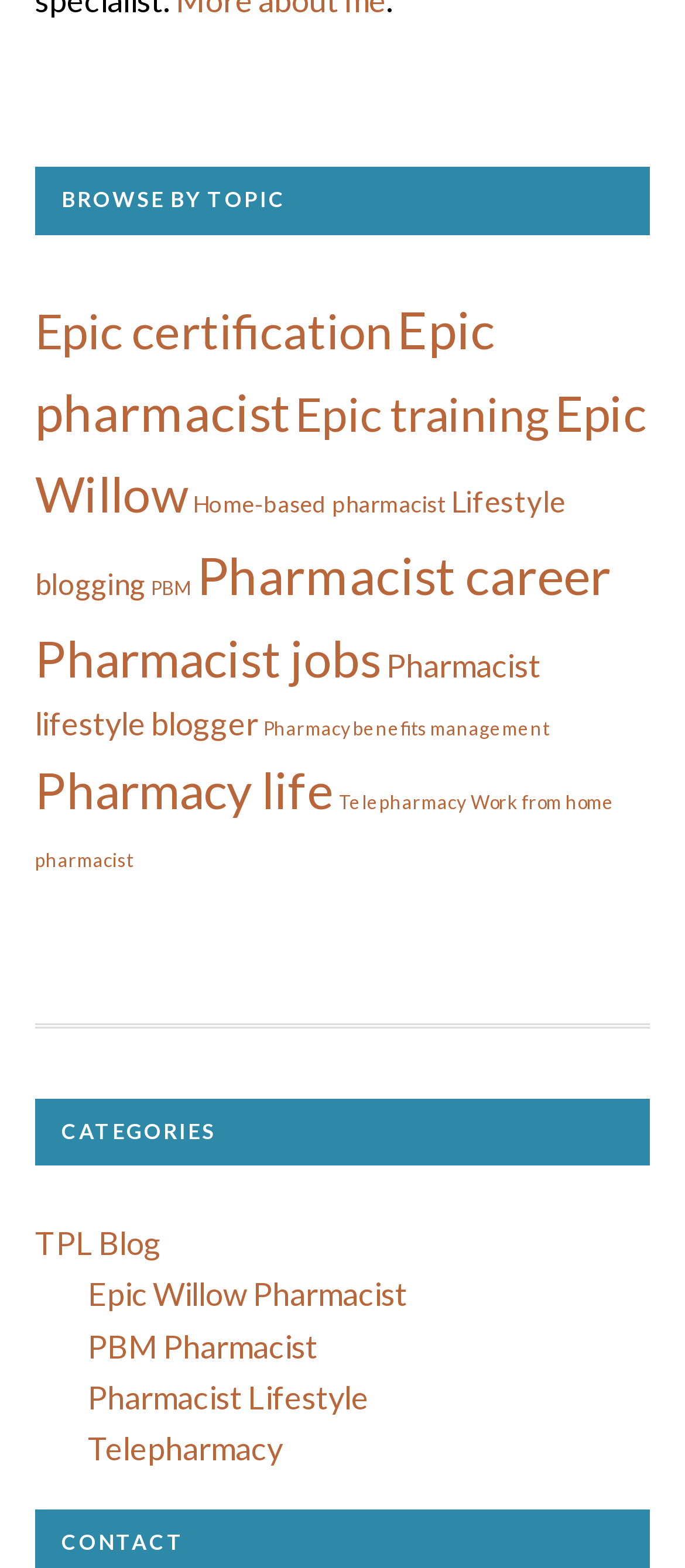Specify the bounding box coordinates of the element's region that should be clicked to achieve the following instruction: "Browse Epic certification". The bounding box coordinates consist of four float numbers between 0 and 1, in the format [left, top, right, bottom].

[0.051, 0.192, 0.572, 0.229]